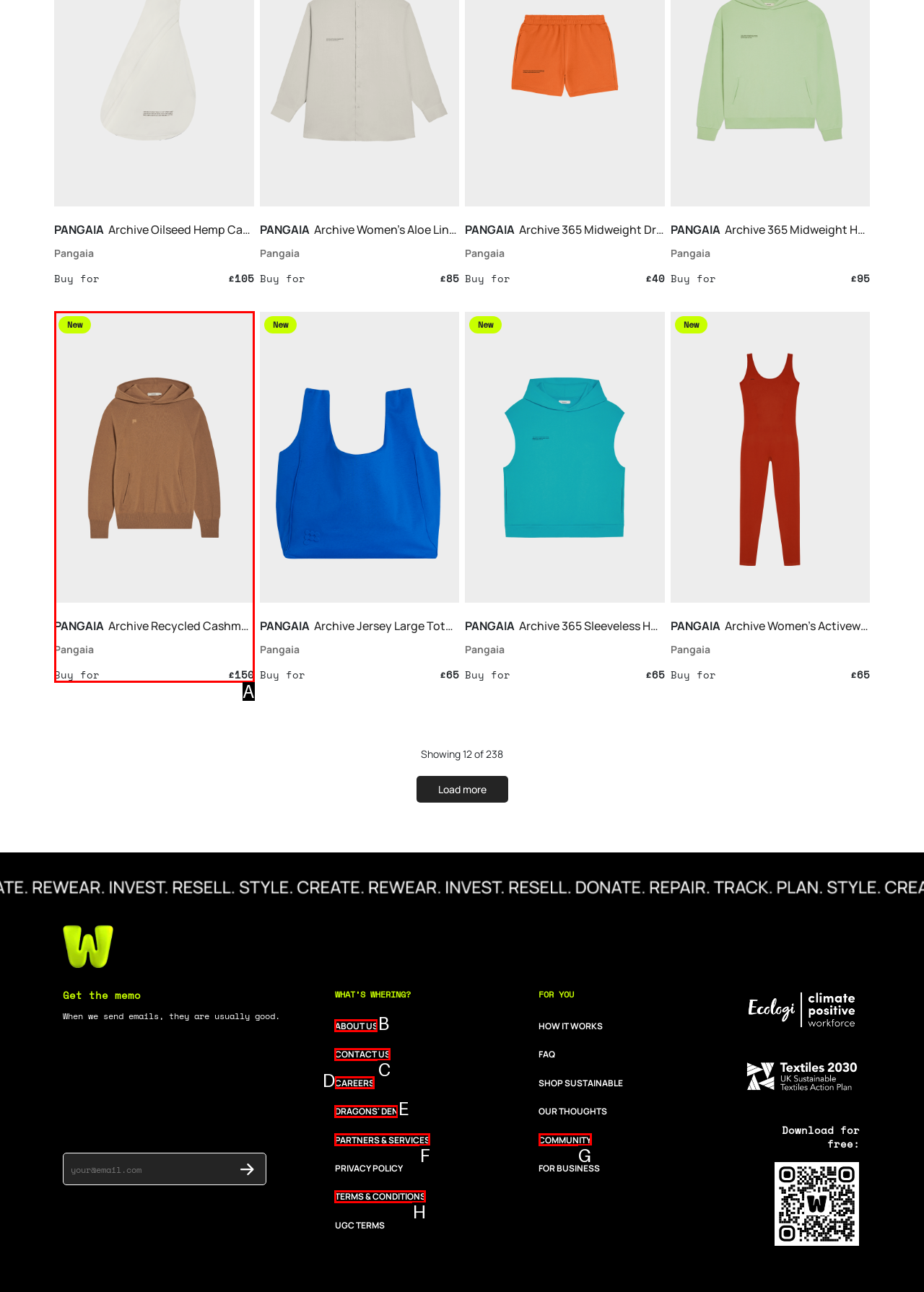For the task: Buy Archive Recycled Cashmere Hoodie—camel, identify the HTML element to click.
Provide the letter corresponding to the right choice from the given options.

A